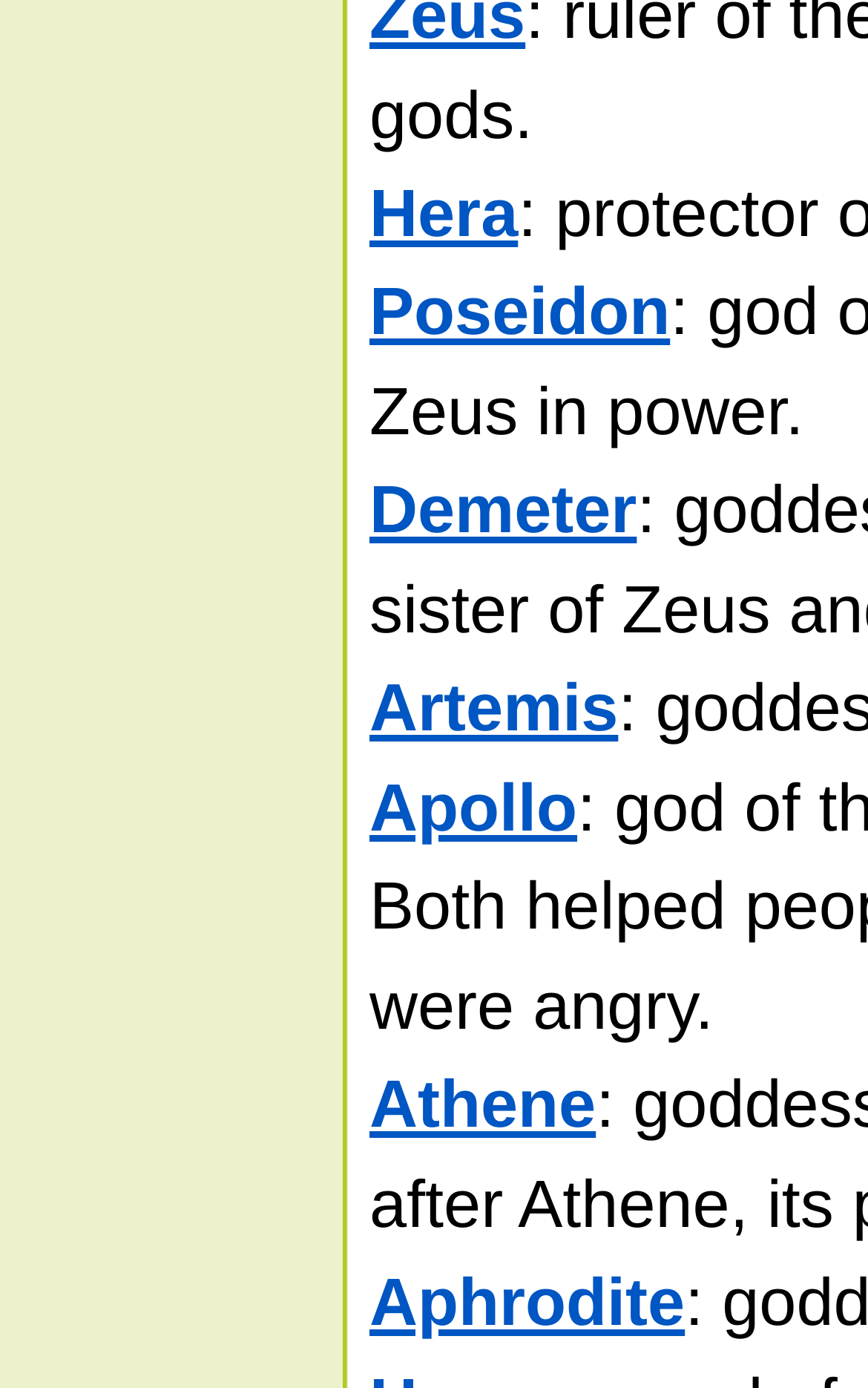Locate the coordinates of the bounding box for the clickable region that fulfills this instruction: "go to Demeter".

[0.426, 0.342, 0.734, 0.395]